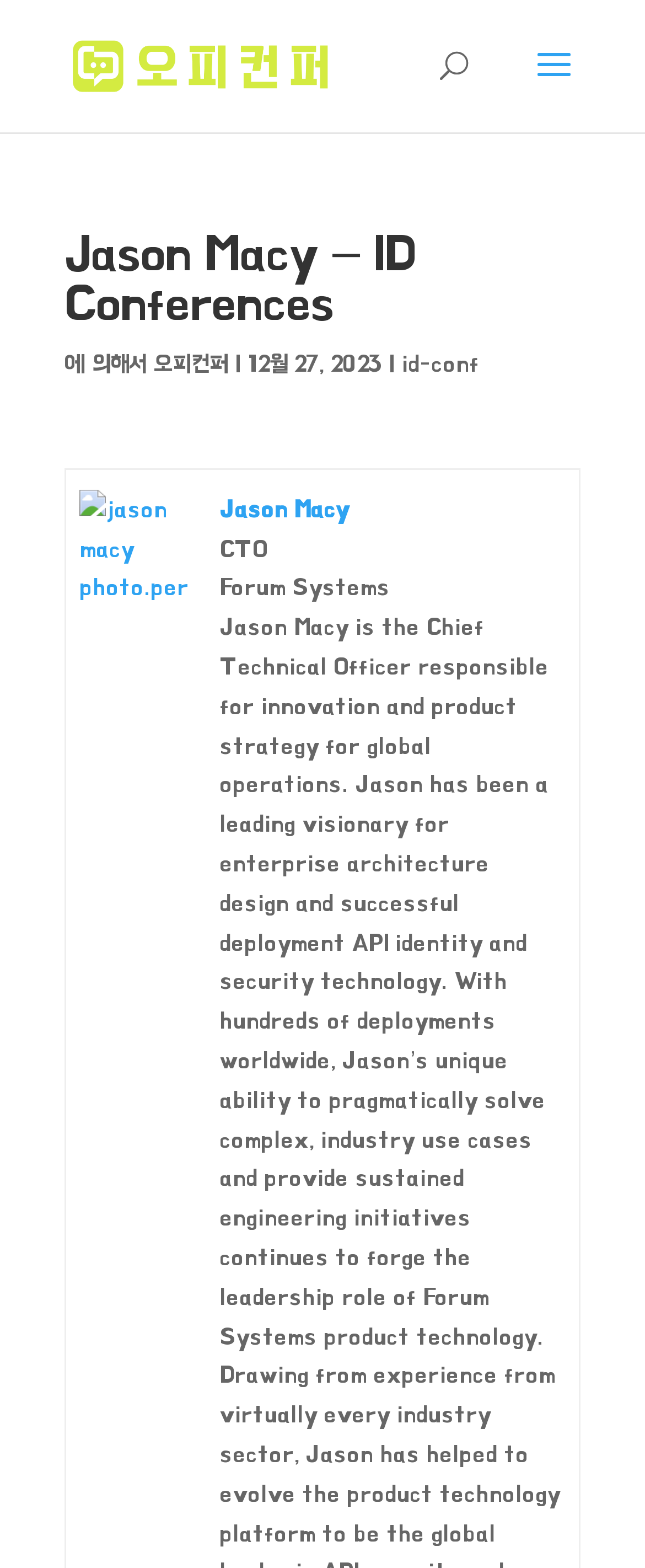Identify the bounding box for the UI element described as: "alt="오피(OP), 오피사이트 플랫폼 오피컨퍼"". The coordinates should be four float numbers between 0 and 1, i.e., [left, top, right, bottom].

[0.11, 0.033, 0.51, 0.049]